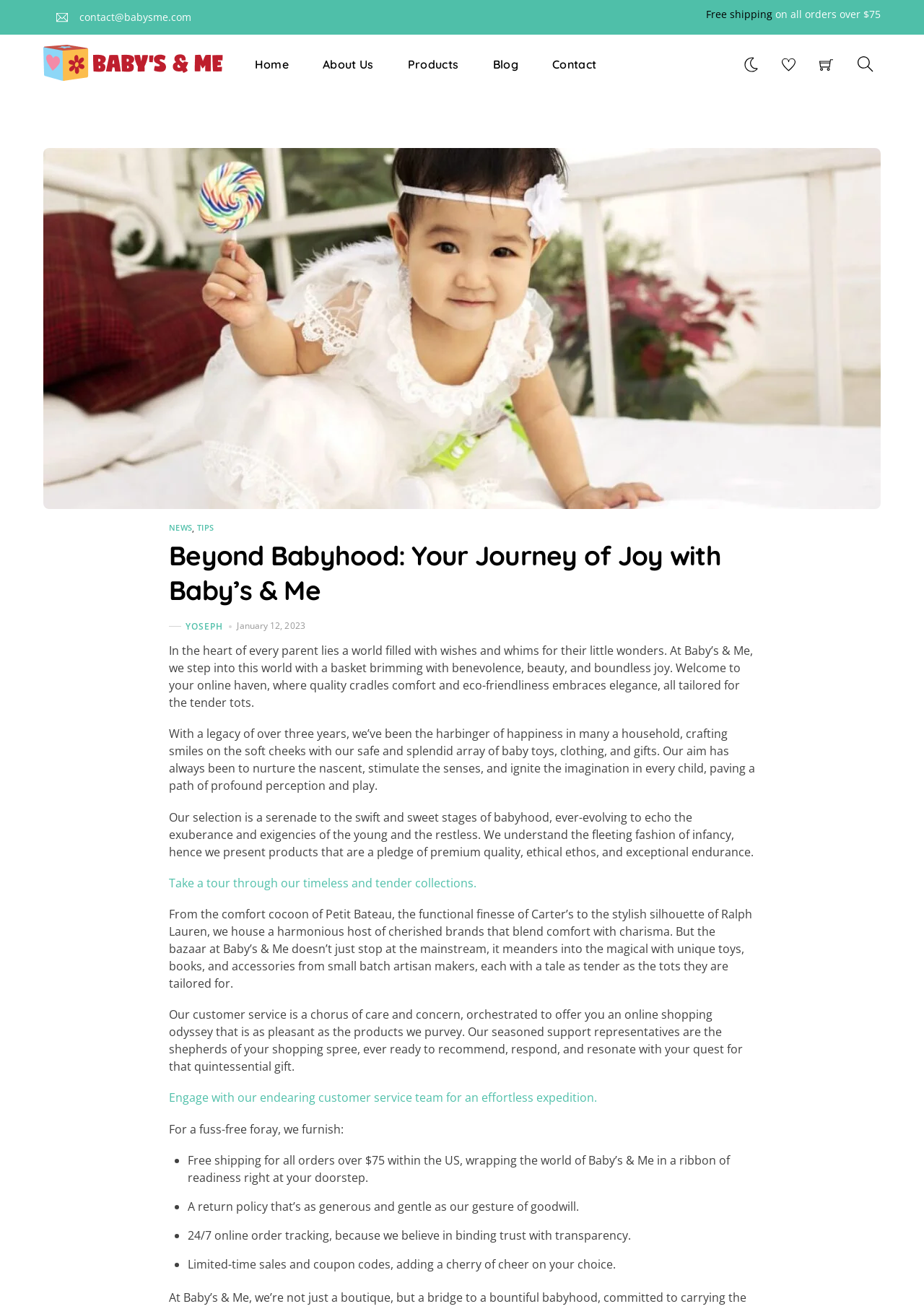How many navigation links are there in the main menu?
Kindly offer a comprehensive and detailed response to the question.

I counted the number of navigation links in the main menu by looking at the links with text 'Home', 'About Us', 'Products', 'Blog', and 'Contact'. These links are usually displayed in a horizontal menu bar, and I counted 5 links in total.